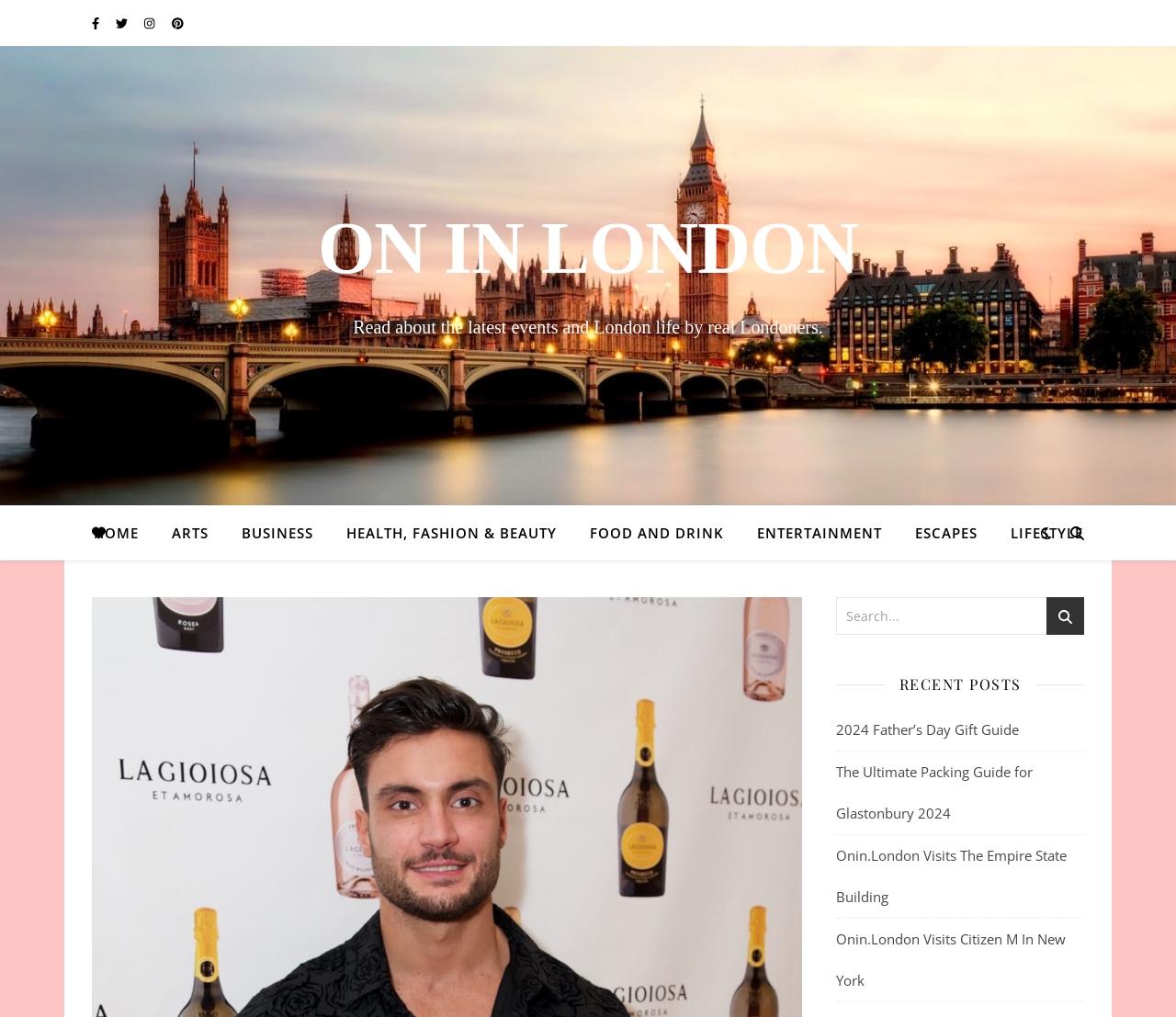Please identify the bounding box coordinates for the region that you need to click to follow this instruction: "Read the '2024 Father’s Day Gift Guide' article".

[0.711, 0.708, 0.866, 0.726]